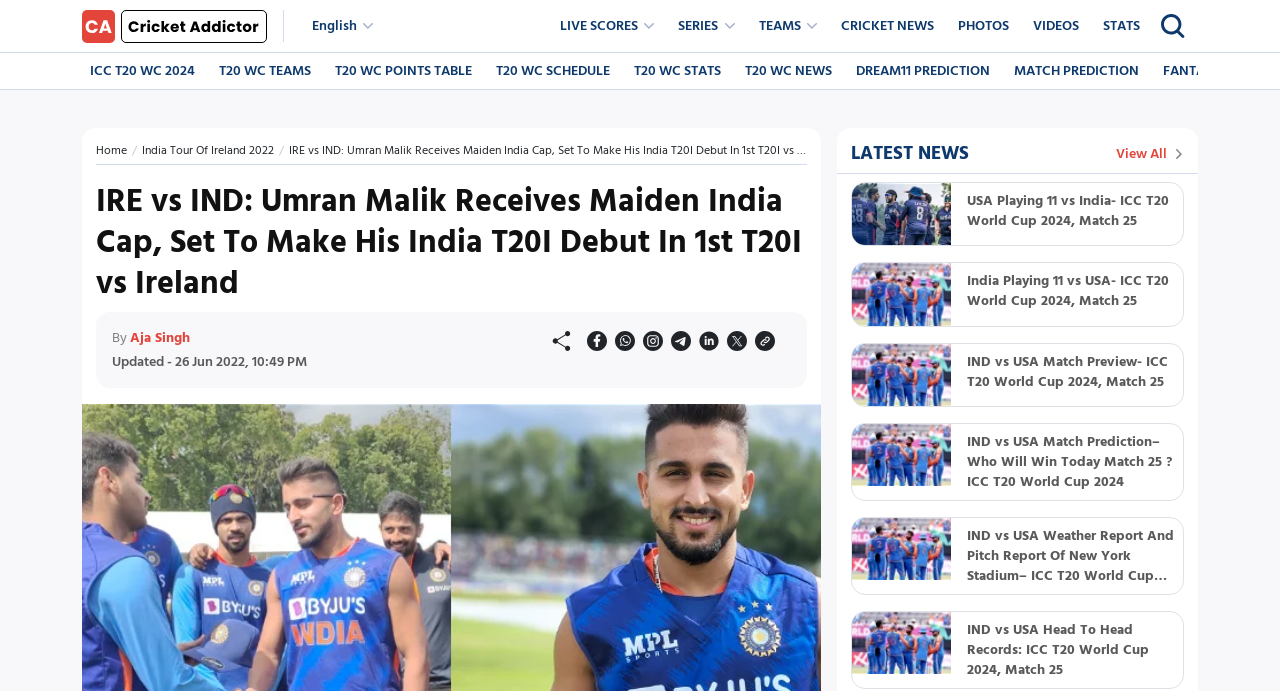Please find the bounding box coordinates of the element that you should click to achieve the following instruction: "Click the 'LIVE SCORES' button". The coordinates should be presented as four float numbers between 0 and 1: [left, top, right, bottom].

[0.431, 0.012, 0.517, 0.064]